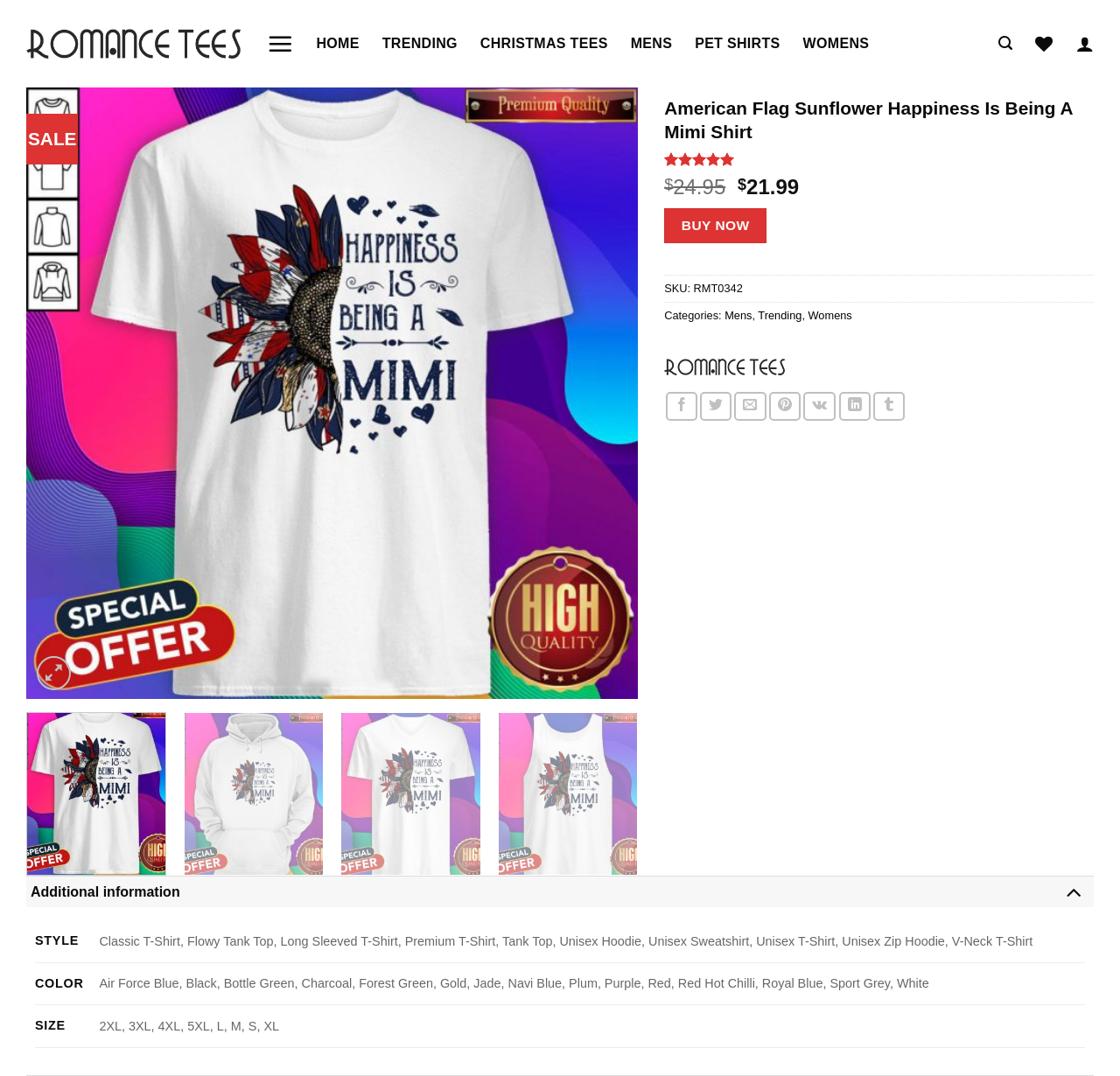What is the rating of the shirt?
Based on the screenshot, provide your answer in one word or phrase.

5.00 out of 5